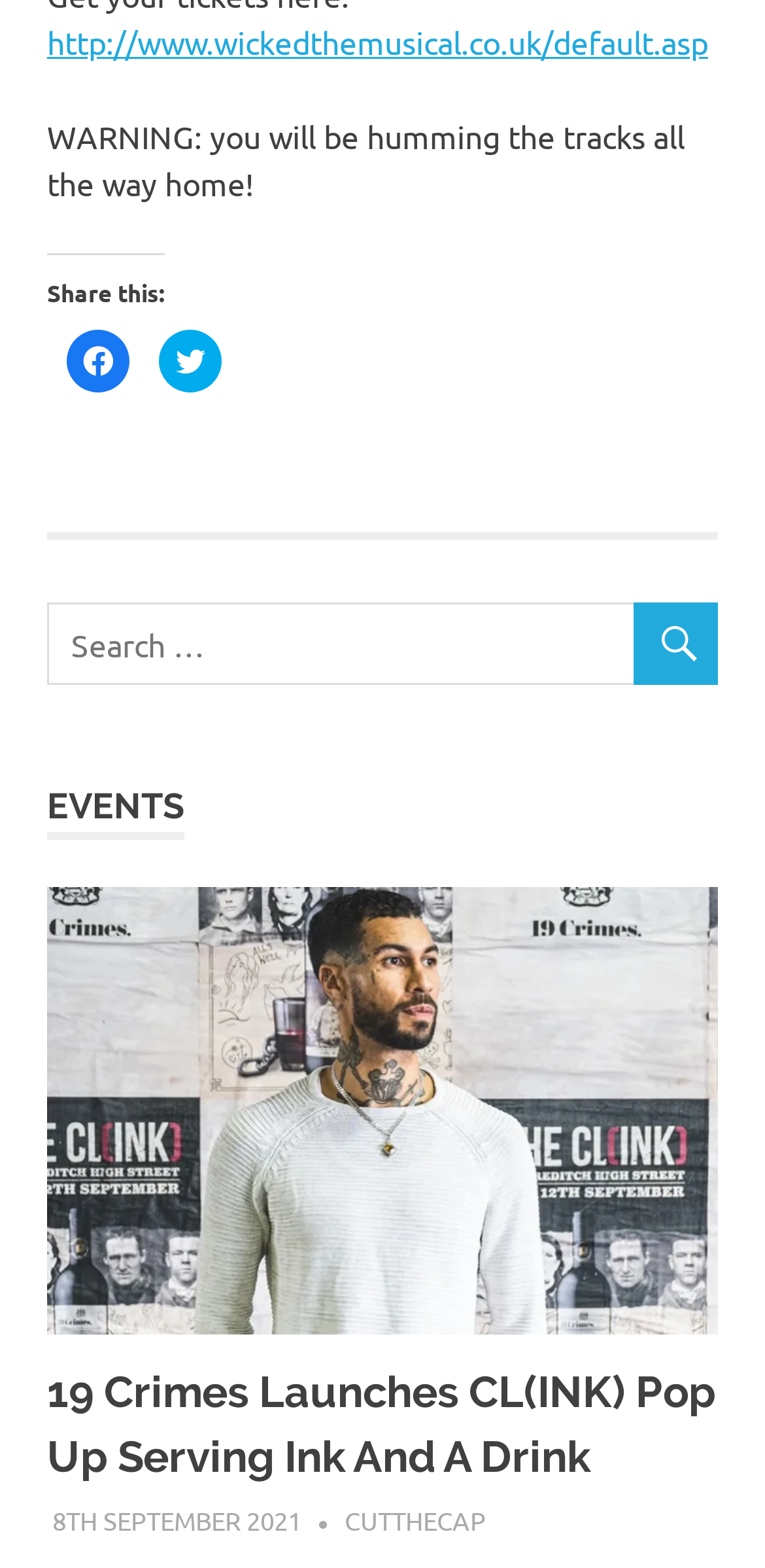Specify the bounding box coordinates (top-left x, top-left y, bottom-right x, bottom-right y) of the UI element in the screenshot that matches this description: name="s" placeholder="Search …" title="Search for:"

[0.062, 0.384, 0.938, 0.437]